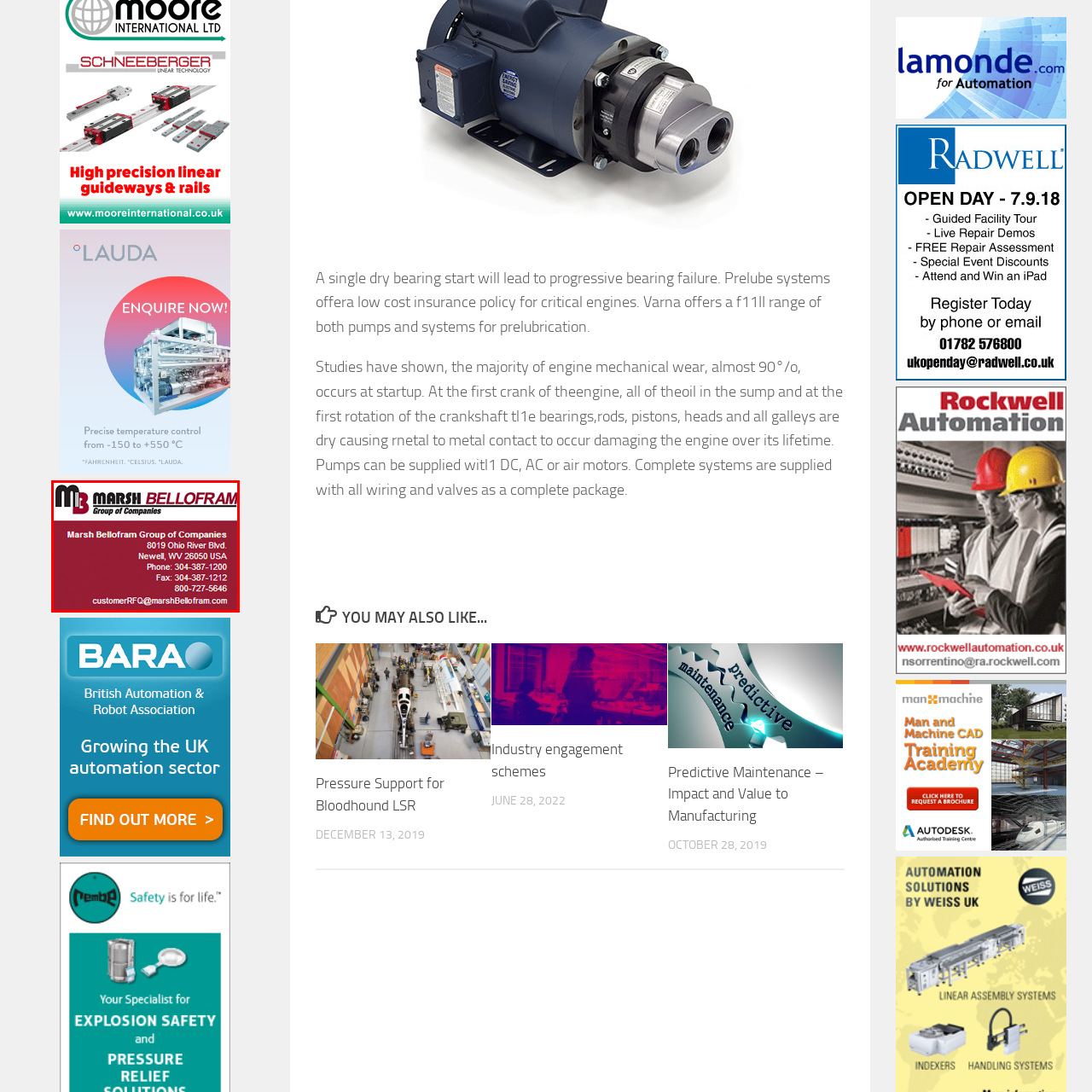What is the company's email address for customer inquiries?
Check the image enclosed by the red bounding box and reply to the question using a single word or phrase.

customerRFQ@marshBello-fram.com